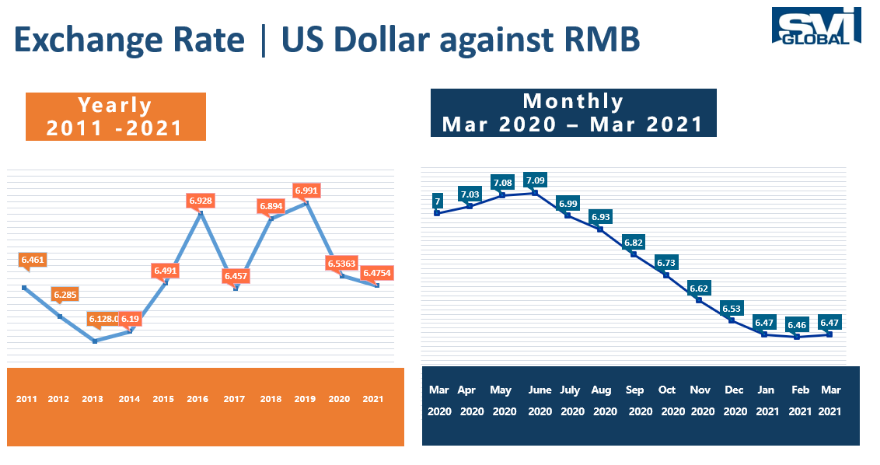What is the exchange rate in February 2021?
Provide an in-depth answer to the question, covering all aspects.

The graph on the right side of the image illustrates a gradual decrease in the exchange rate, with a marked rate of 6.46 by February 2021, indicating the increasing strength of the RMB relative to the USD during this period.